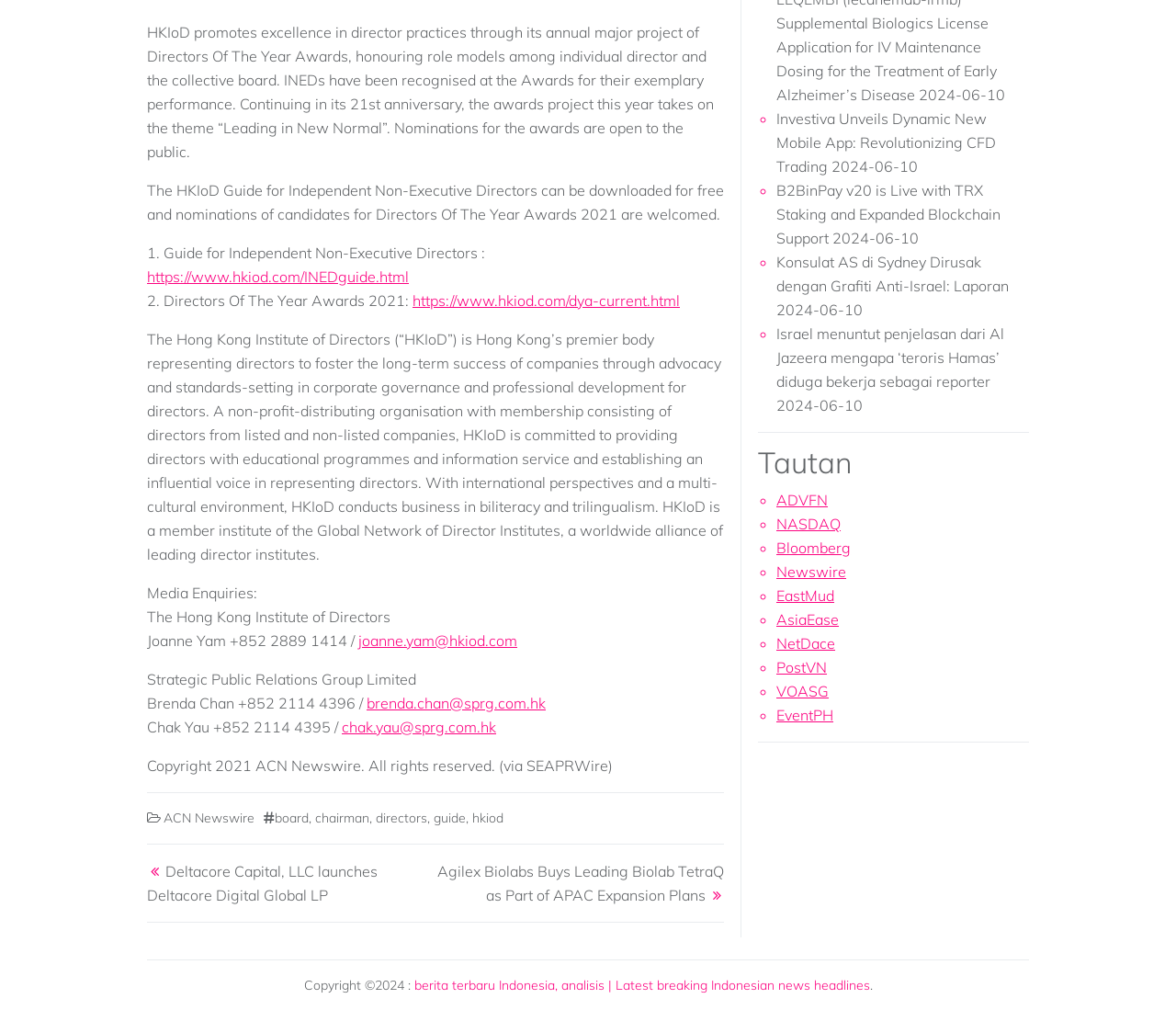Bounding box coordinates are specified in the format (top-left x, top-left y, bottom-right x, bottom-right y). All values are floating point numbers bounded between 0 and 1. Please provide the bounding box coordinate of the region this sentence describes: NASDAQ

[0.66, 0.51, 0.715, 0.528]